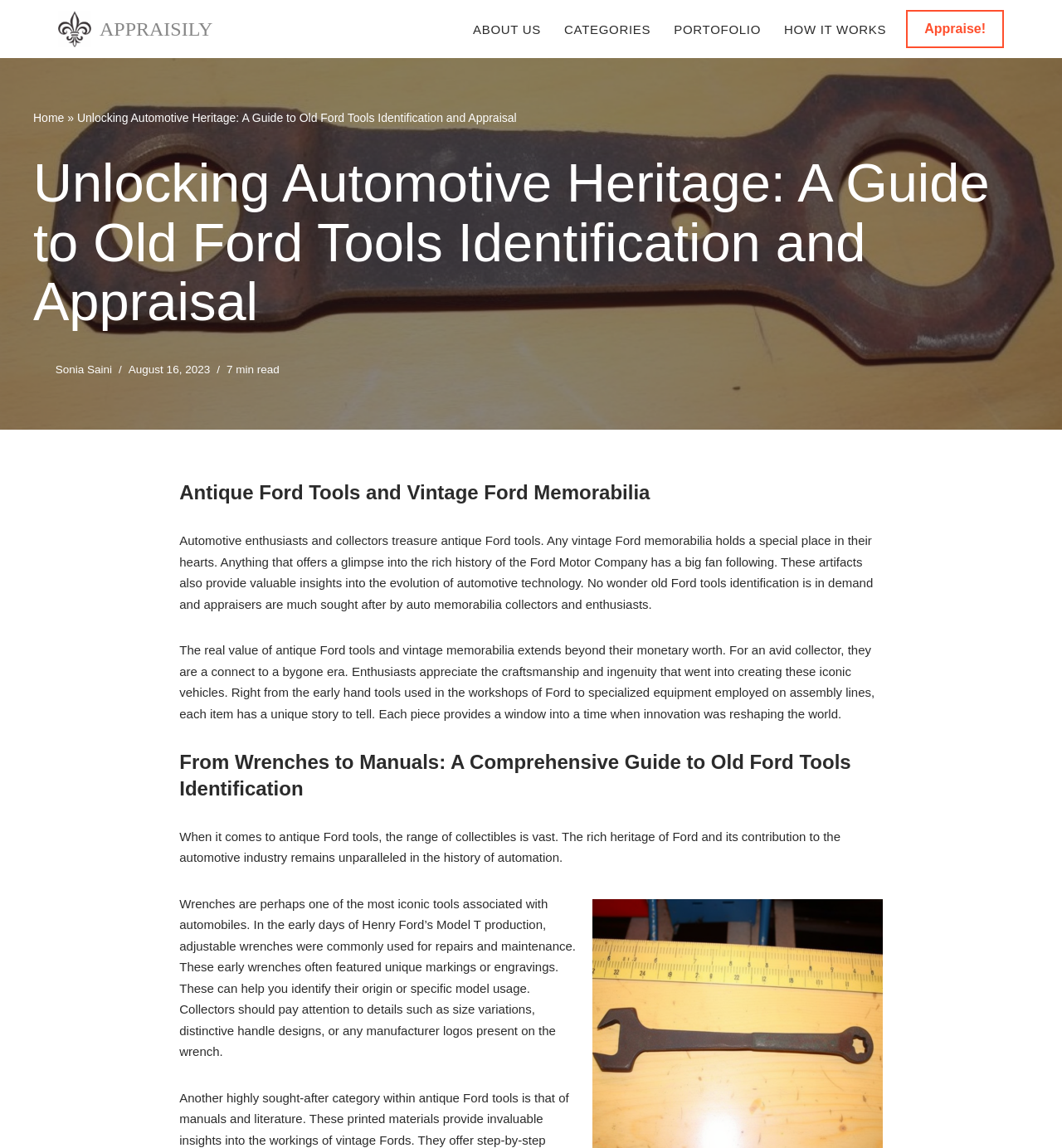Could you provide the bounding box coordinates for the portion of the screen to click to complete this instruction: "Go to the 'CATERING' page"?

None